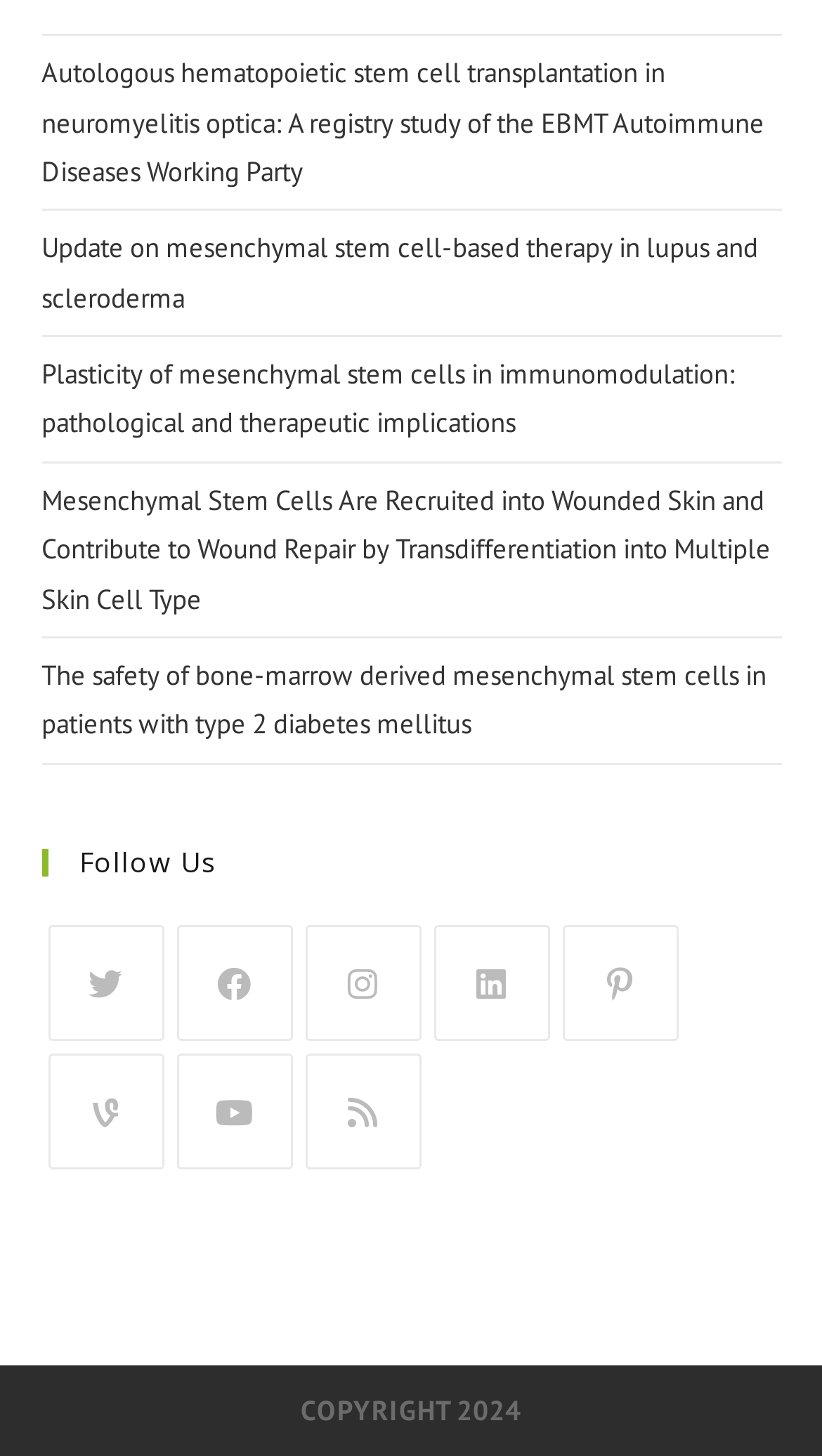Please determine the bounding box coordinates of the element to click in order to execute the following instruction: "Visit the Youtube channel". The coordinates should be four float numbers between 0 and 1, specified as [left, top, right, bottom].

[0.214, 0.723, 0.355, 0.803]